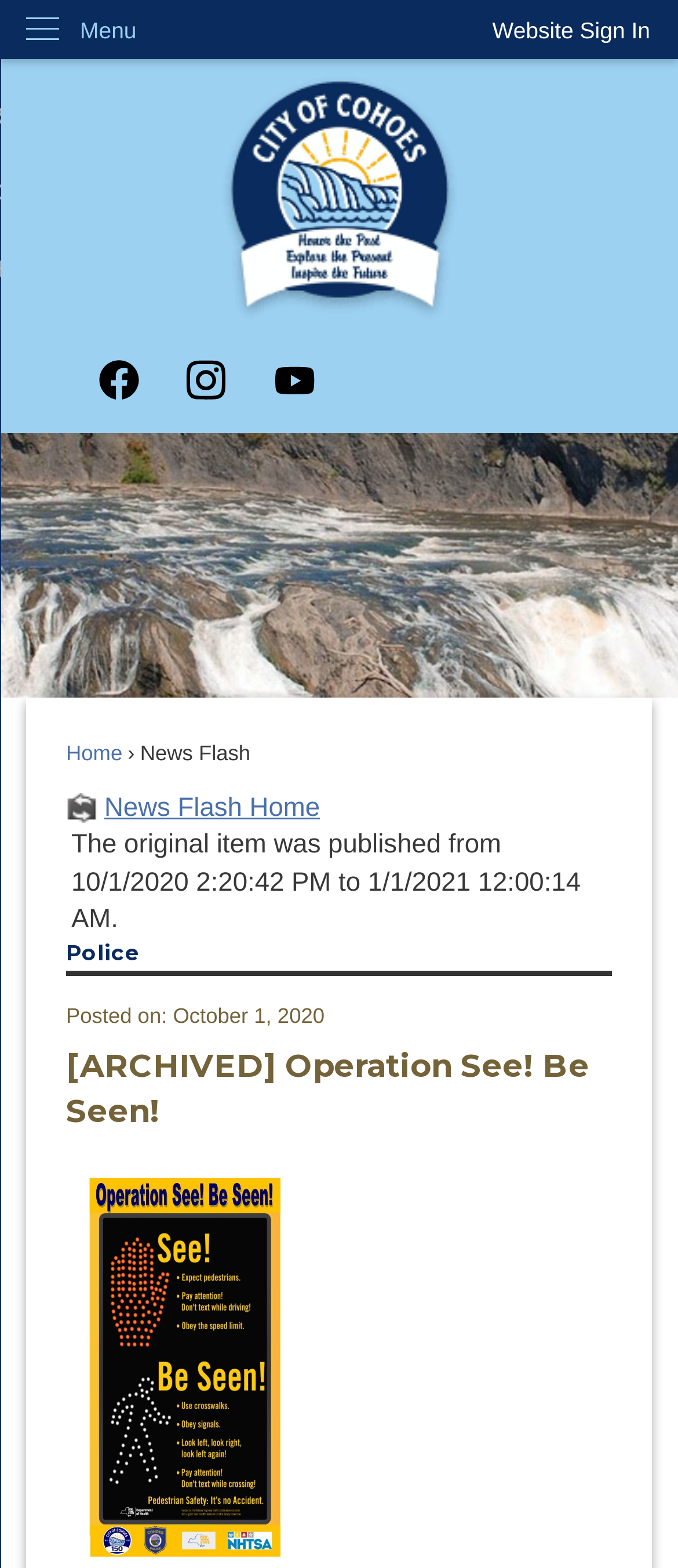Specify the bounding box coordinates of the area to click in order to follow the given instruction: "Read News Flash."

[0.207, 0.472, 0.369, 0.488]